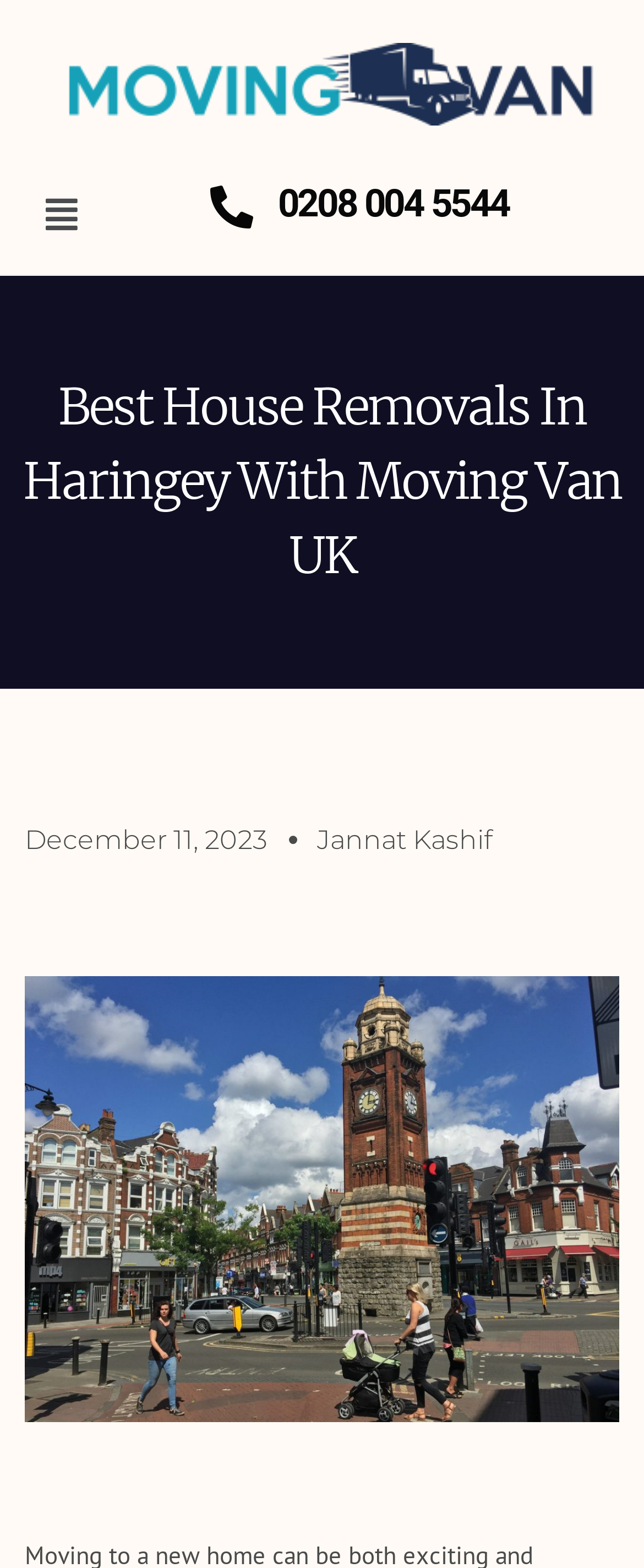Given the element description December 11, 2023, specify the bounding box coordinates of the corresponding UI element in the format (top-left x, top-left y, bottom-right x, bottom-right y). All values must be between 0 and 1.

[0.038, 0.523, 0.415, 0.548]